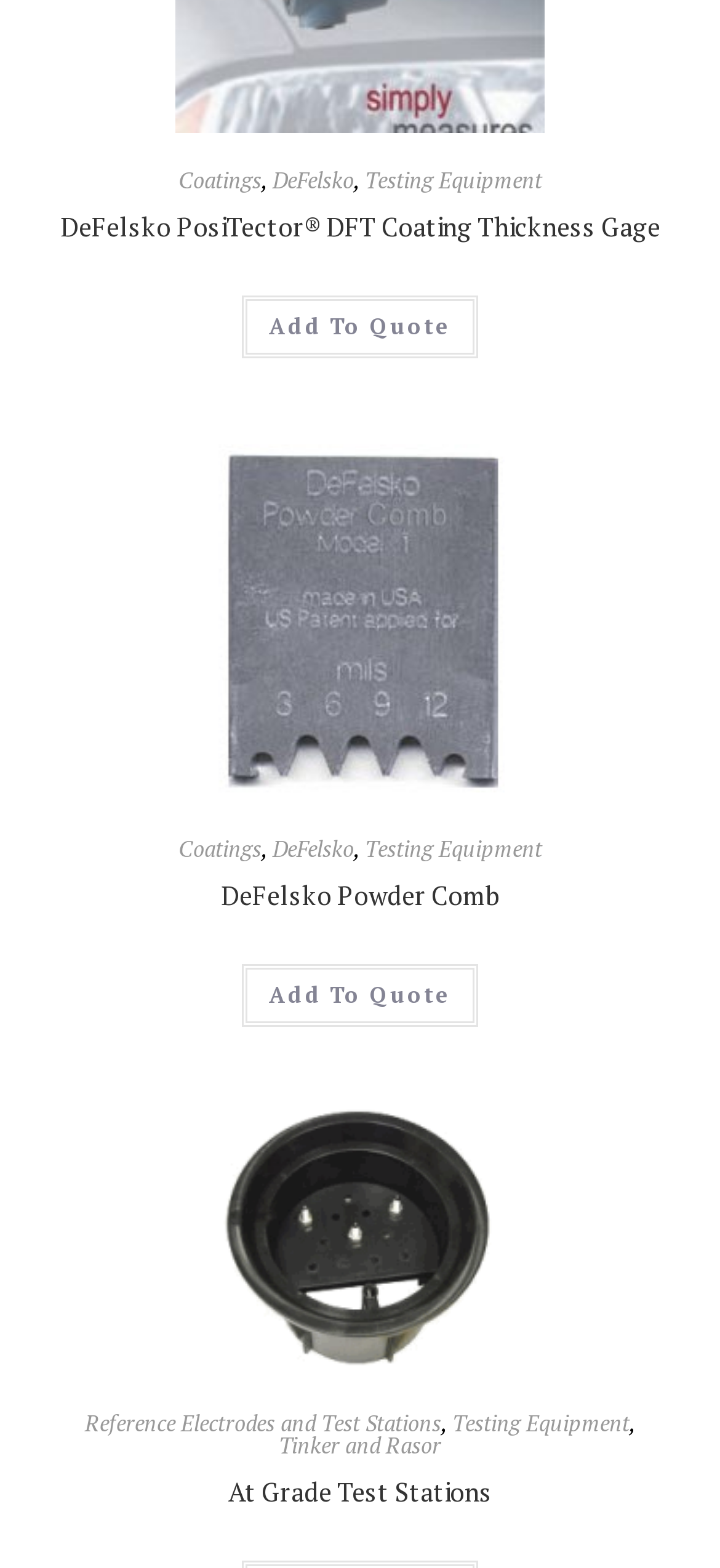Please provide a one-word or short phrase answer to the question:
What is the category of DeFelsko PosiTector DFT Coating Thickness Gage?

Coatings